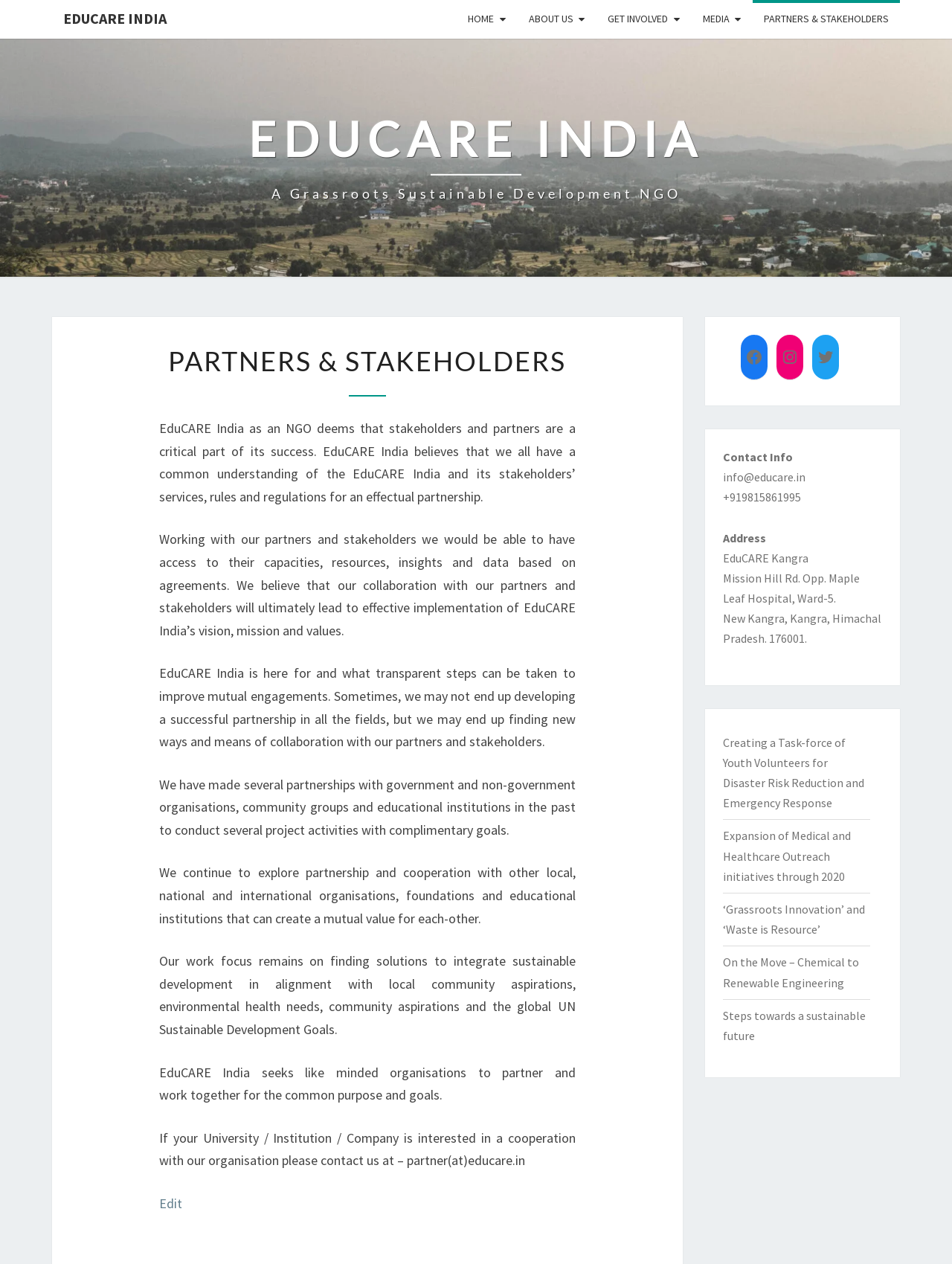Give a full account of the webpage's elements and their arrangement.

The webpage is about EduCARE India, a grassroots sustainable development NGO. At the top, there is a navigation menu with links to "HOME", "ABOUT US", "GET INVOLVED", "MEDIA", and "PARTNERS & STAKEHOLDERS". Below the navigation menu, there is a heading that reads "EDUCARE INDIA" followed by a subheading "A Grassroots Sustainable Development NGO".

The main content of the webpage is divided into two sections. The left section has a heading "PARTNERS & STAKEHOLDERS" and contains four paragraphs of text. The text explains the importance of stakeholders and partners in EduCARE India's success, how they work together to achieve common goals, and their past partnerships with government and non-government organizations. The text also mentions their focus on finding solutions to integrate sustainable development in alignment with local community aspirations and the global UN Sustainable Development Goals.

The right section has a heading "Contact Info" and contains links to EduCARE India's social media profiles, contact information, and address. There are also five links to specific projects or initiatives, such as "Creating a Task-force of Youth Volunteers for Disaster Risk Reduction and Emergency Response" and "Steps towards a sustainable future".

At the bottom of the page, there is a footer section with a link to "Edit" and a copyright notice. Overall, the webpage has a clean and organized layout, with clear headings and concise text.